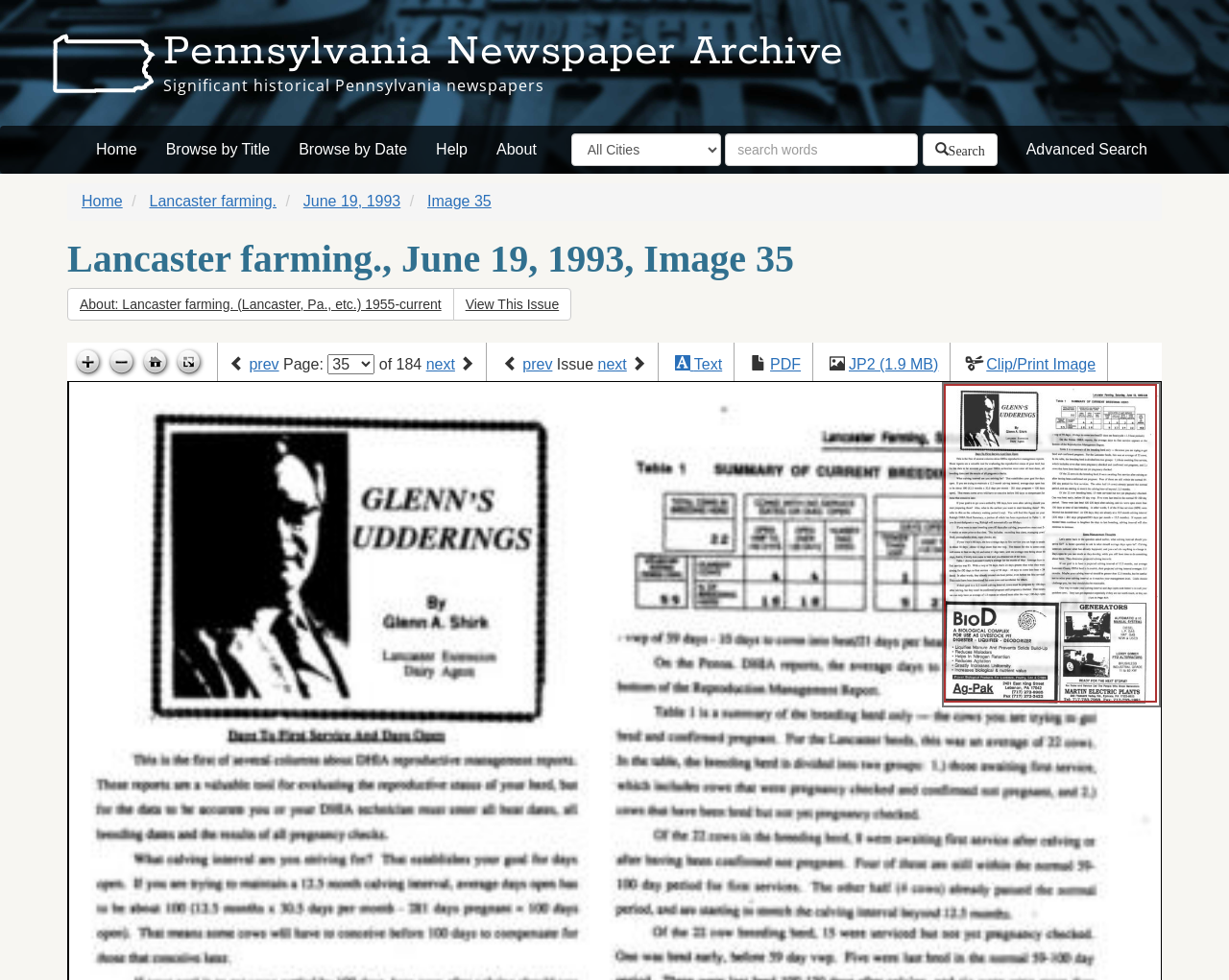Can you identify and provide the main heading of the webpage?

Pennsylvania Newspaper Archive